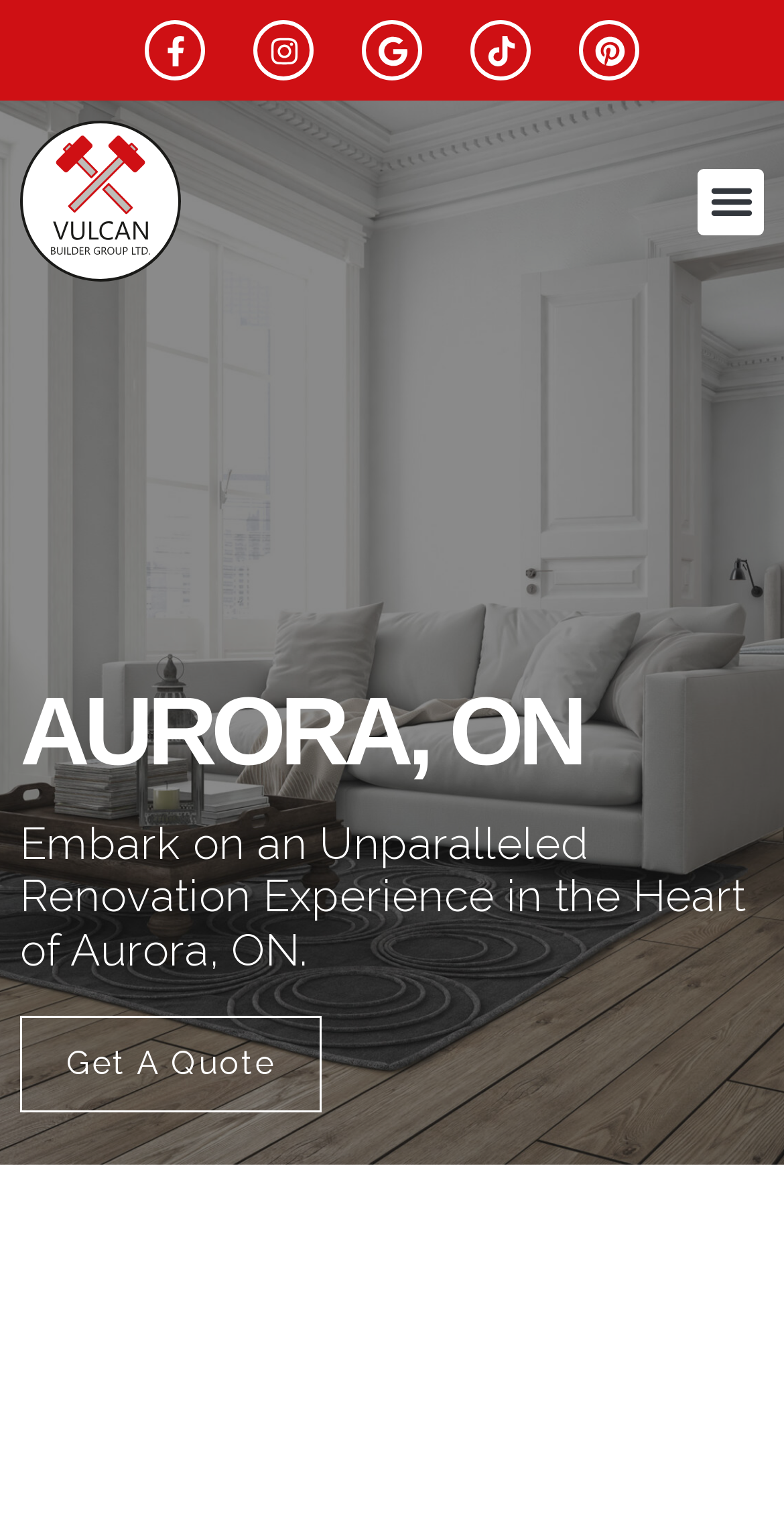Describe all the significant parts and information present on the webpage.

The webpage appears to be the homepage of Vulcan Builder Group Ltd, a renovation service provider based in Aurora, Ontario. At the top left corner, there are five social media links, each accompanied by an image, arranged horizontally in the order of Facebook, Instagram, Google, Tiktok, and Pinterest. 

Below the social media links, there is a navigation menu toggle button on the top right corner. 

The main content of the page is divided into two sections. The first section is a heading that reads "AURORA, ON" in a prominent font, spanning the entire width of the page. 

Below the heading, there is a subheading that describes the company's renovation services, stating "Embark on an Unparalleled Renovation Experience in the Heart of Aurora, ON." This subheading also spans the entire width of the page.

On the left side of the page, there is a call-to-action link that reads "Get A Quote", which is likely a prominent feature of the page.